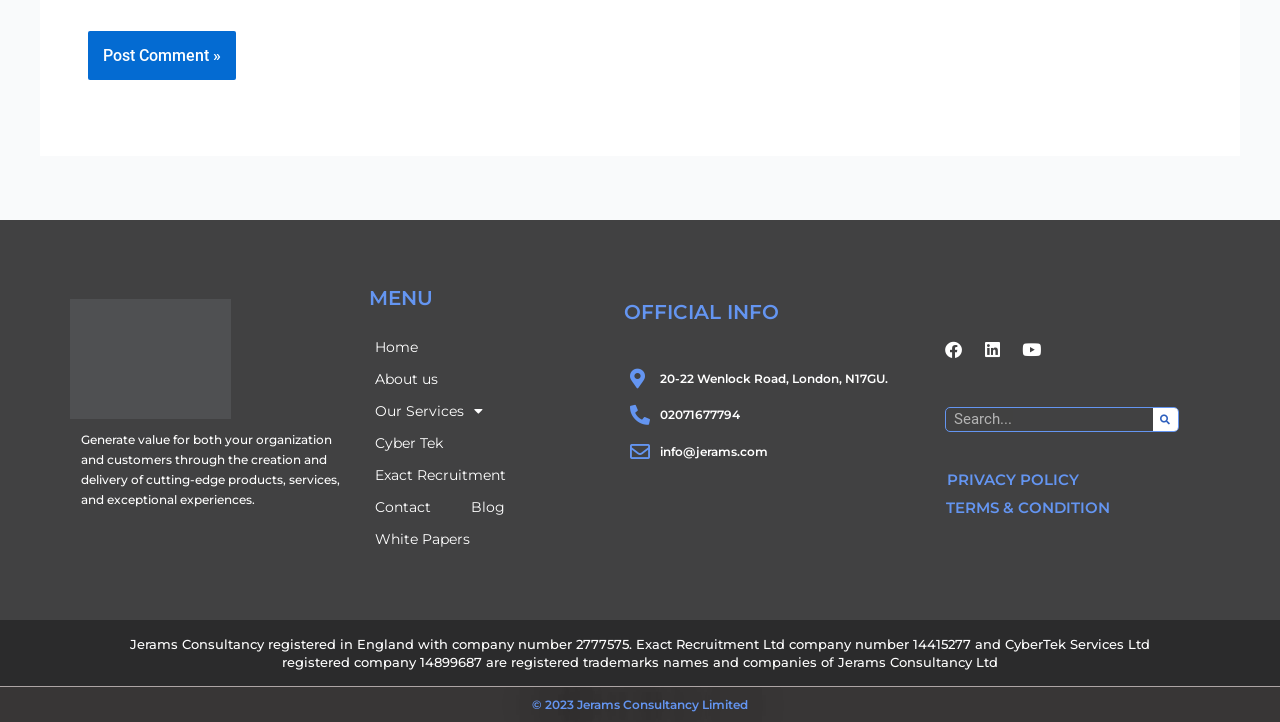Please specify the bounding box coordinates for the clickable region that will help you carry out the instruction: "Search for something".

[0.739, 0.564, 0.901, 0.596]